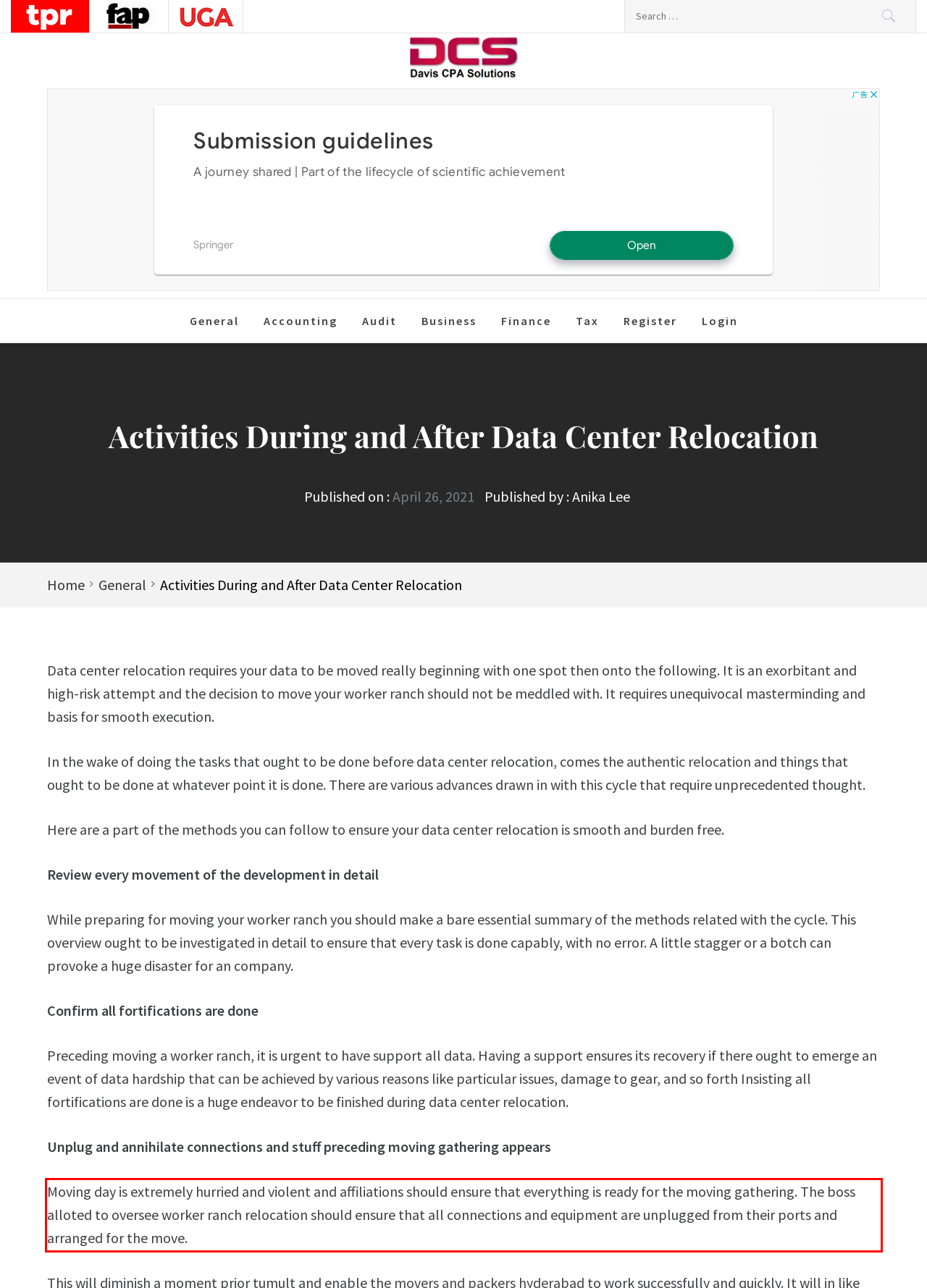You are provided with a webpage screenshot that includes a red rectangle bounding box. Extract the text content from within the bounding box using OCR.

Moving day is extremely hurried and violent and affiliations should ensure that everything is ready for the moving gathering. The boss alloted to oversee worker ranch relocation should ensure that all connections and equipment are unplugged from their ports and arranged for the move.